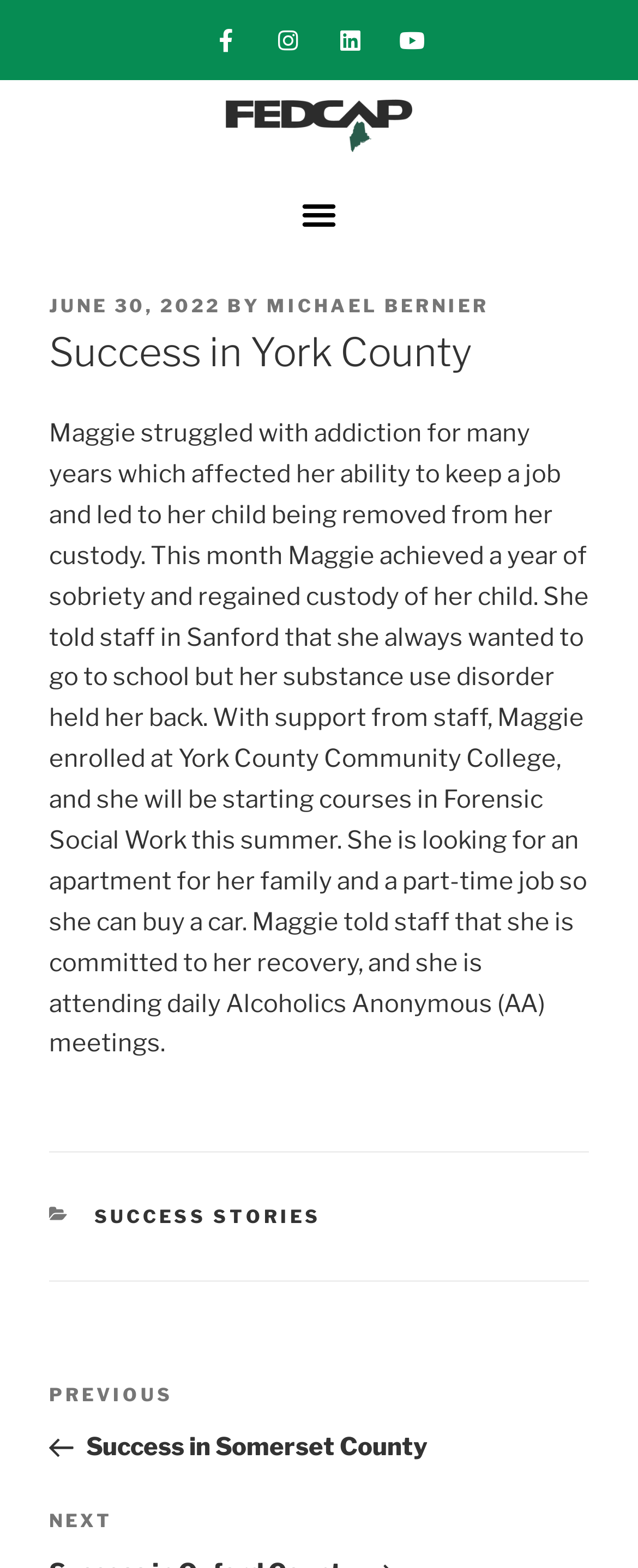Highlight the bounding box coordinates of the element you need to click to perform the following instruction: "Open Facebook page."

[0.318, 0.011, 0.39, 0.041]